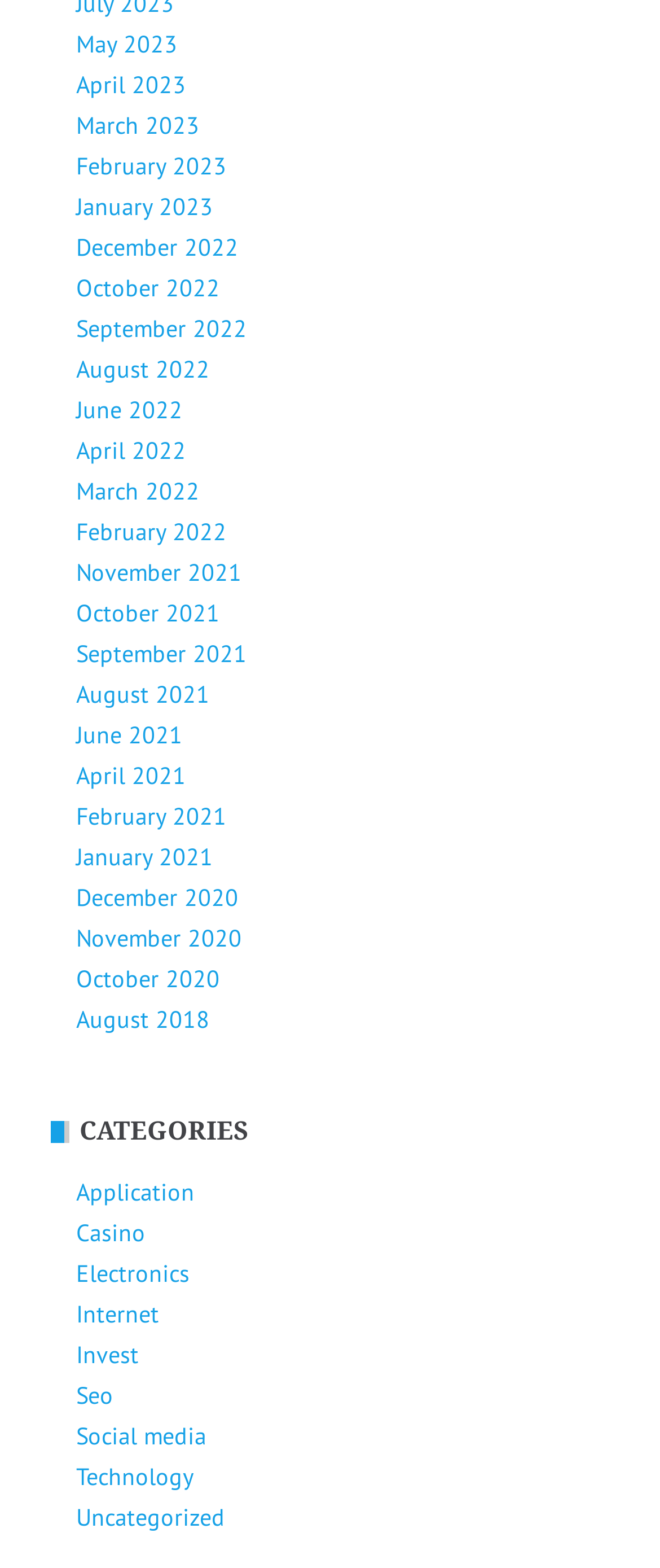Determine the bounding box coordinates of the region to click in order to accomplish the following instruction: "Read the Disclaimer". Provide the coordinates as four float numbers between 0 and 1, specifically [left, top, right, bottom].

None